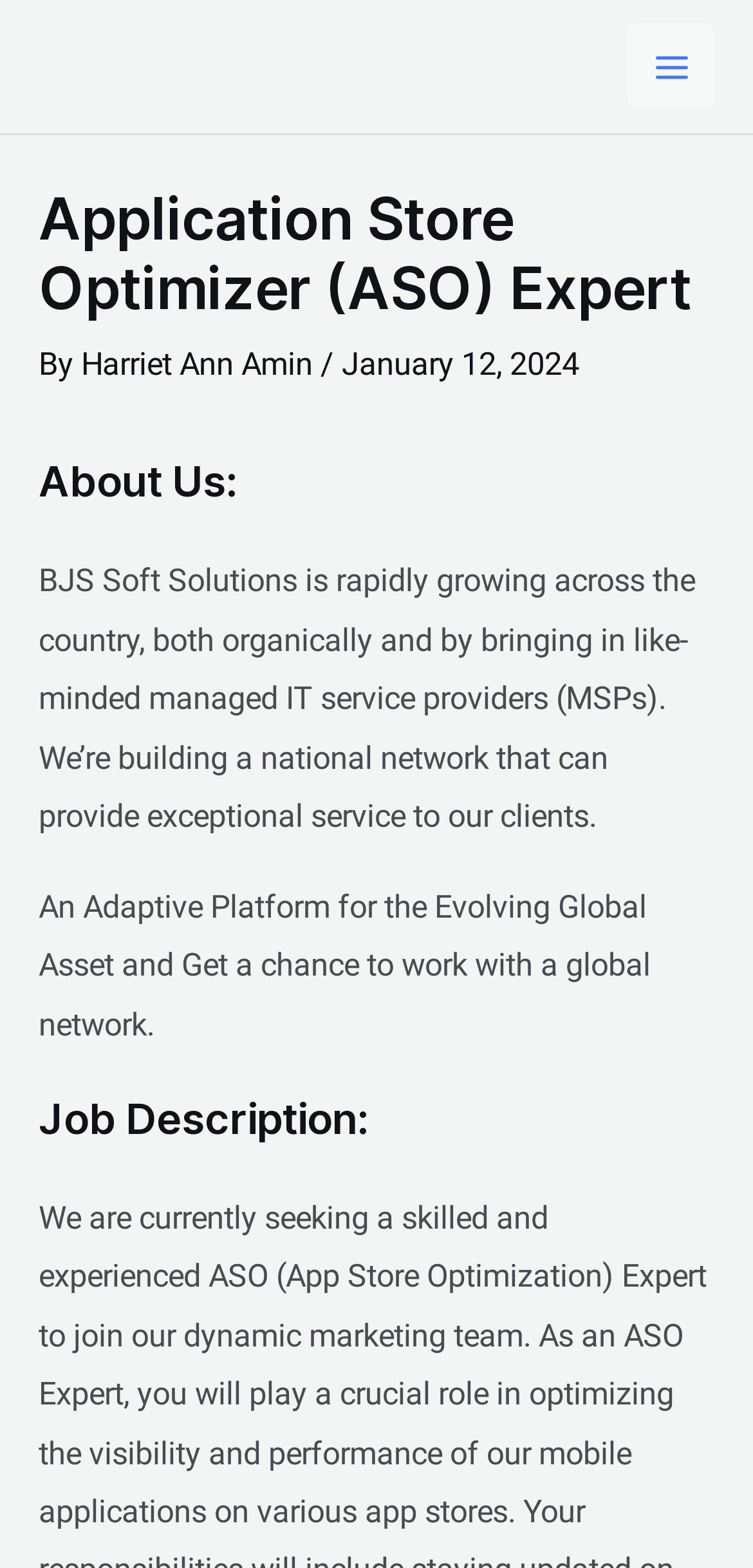Use a single word or phrase to answer the question:
What is the company building?

National network